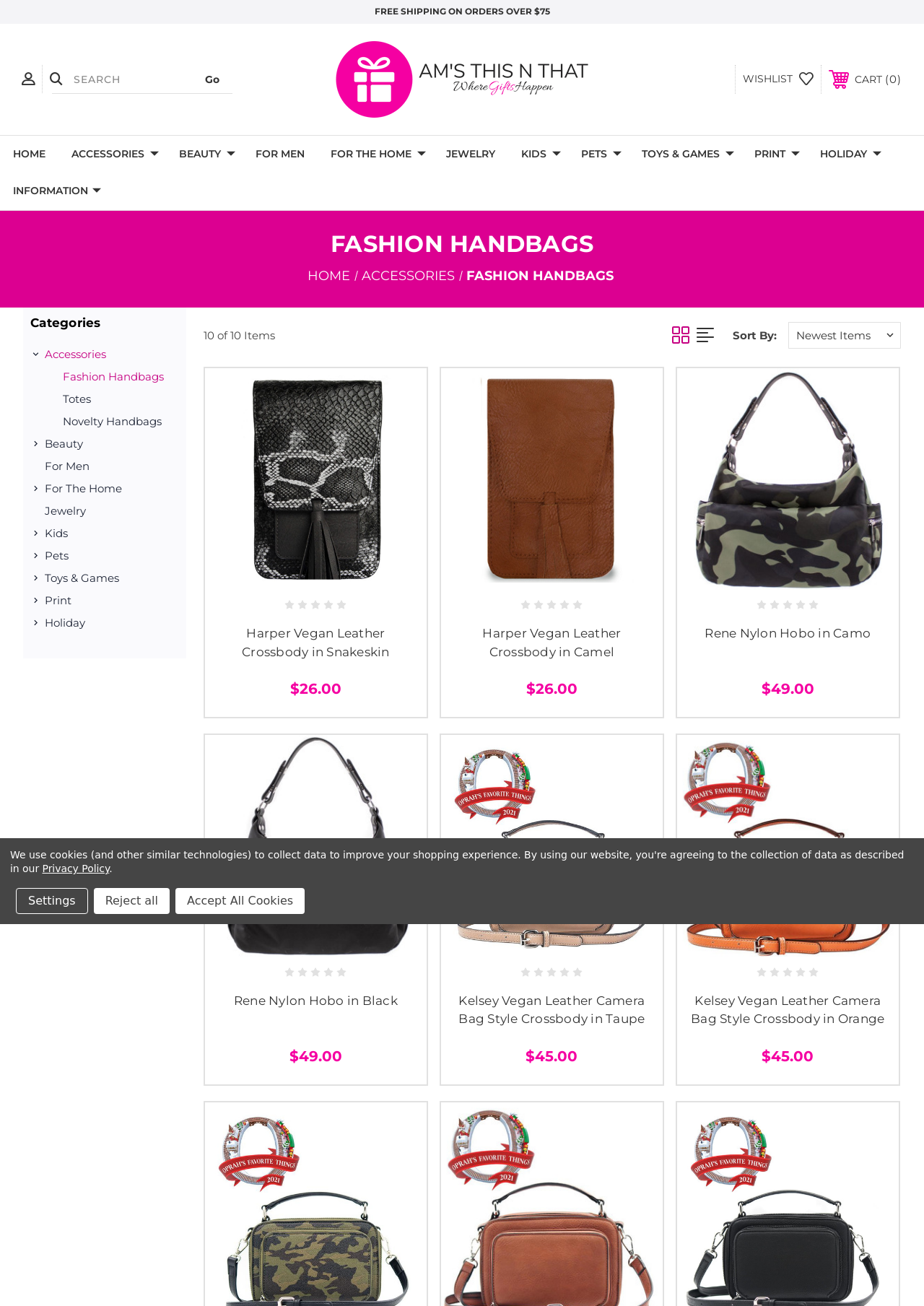Highlight the bounding box of the UI element that corresponds to this description: "Reject all".

[0.101, 0.68, 0.184, 0.7]